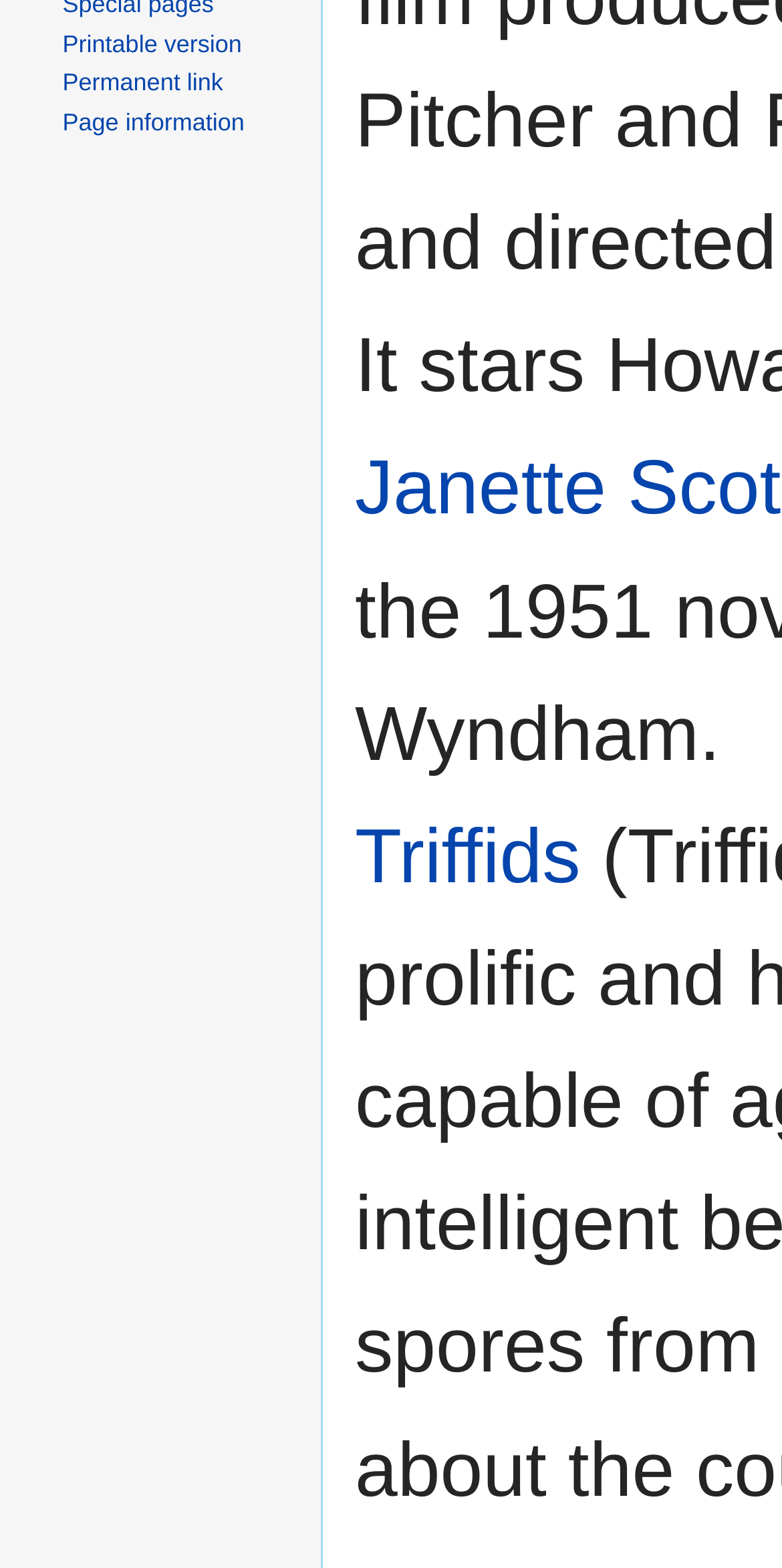Locate the bounding box coordinates of the UI element described by: "Best Sellers". The bounding box coordinates should consist of four float numbers between 0 and 1, i.e., [left, top, right, bottom].

None